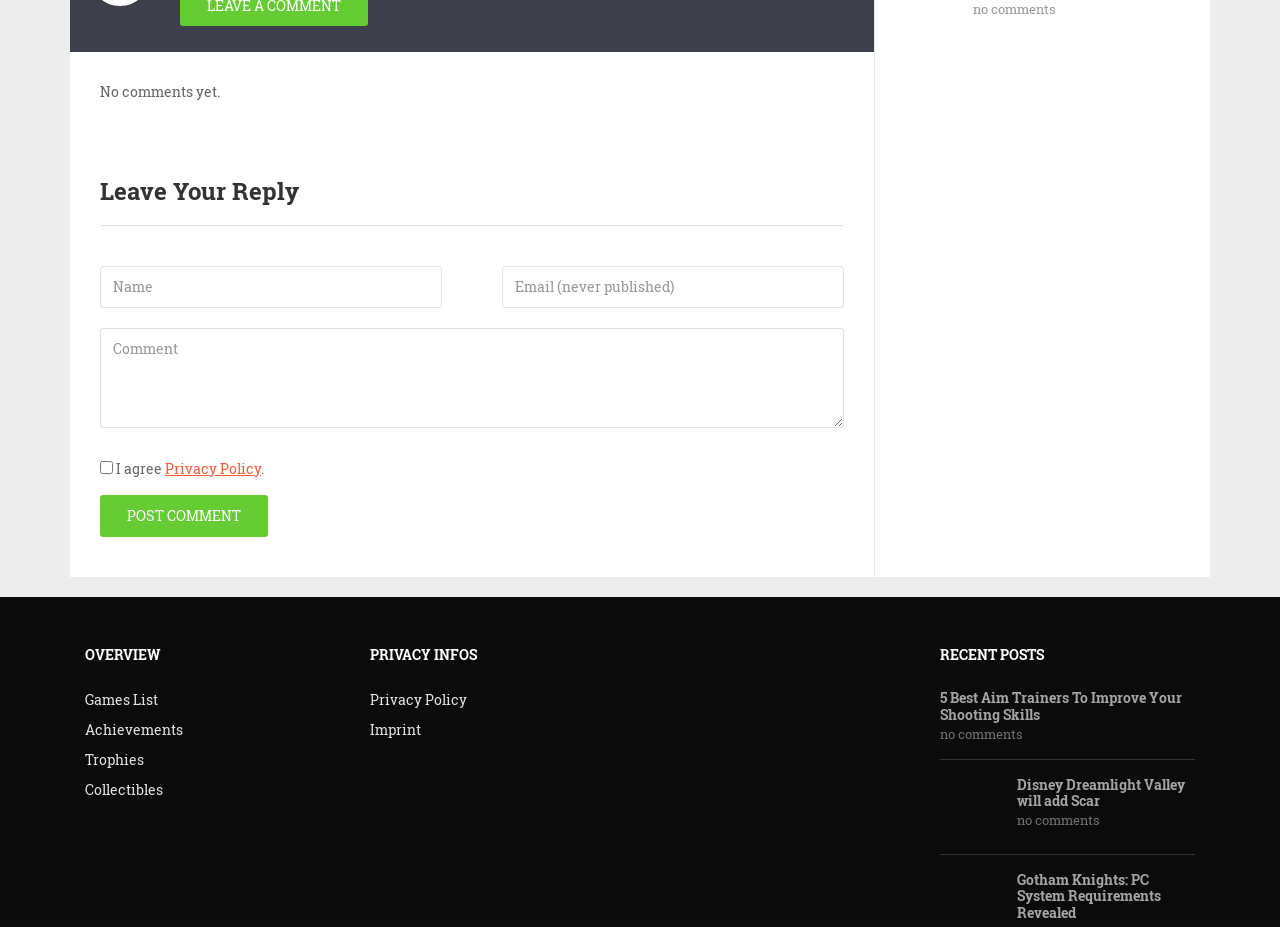Identify the bounding box coordinates of the clickable region to carry out the given instruction: "Write a comment".

[0.078, 0.353, 0.659, 0.461]